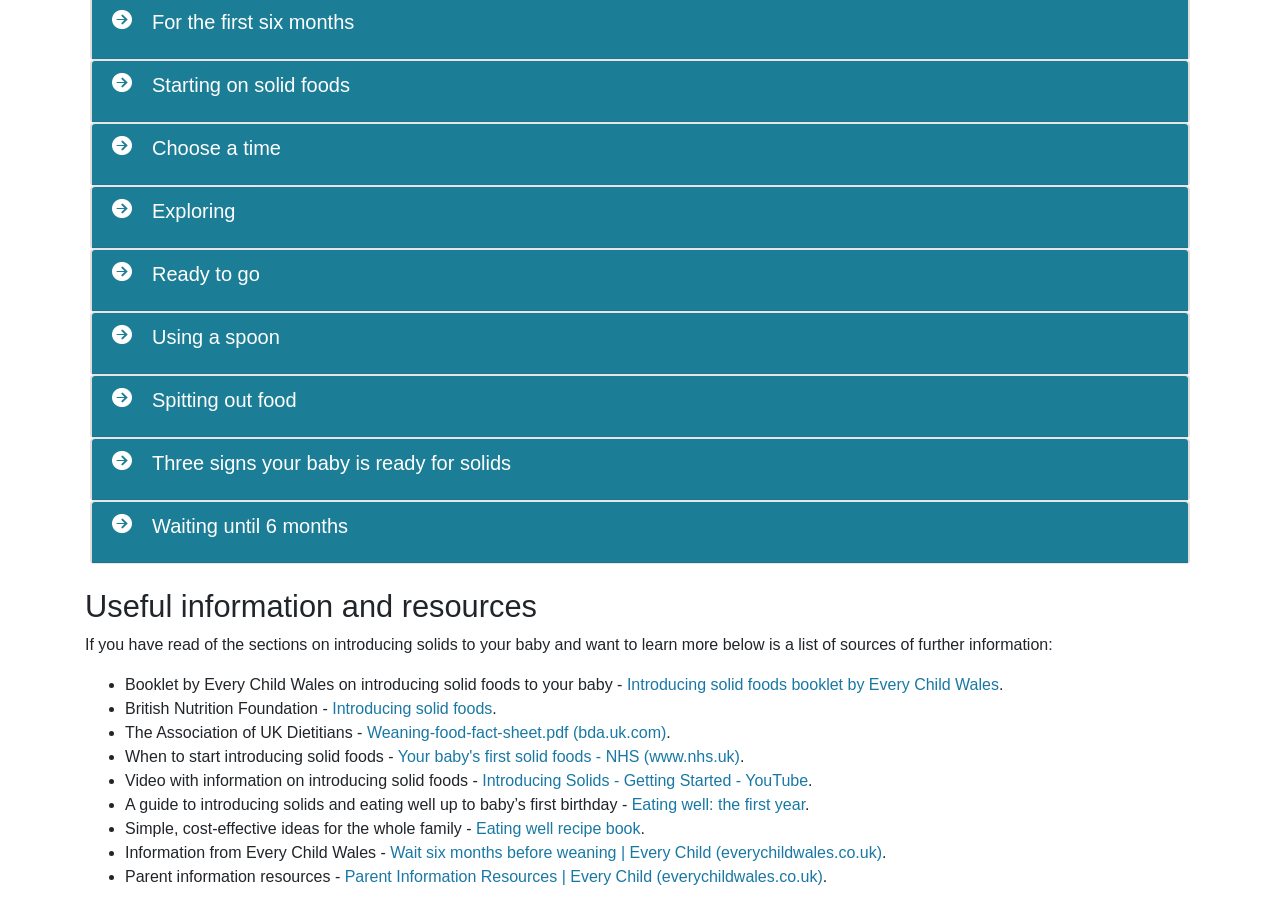Please find the bounding box coordinates (top-left x, top-left y, bottom-right x, bottom-right y) in the screenshot for the UI element described as follows: Starting on solid foods

[0.088, 0.079, 0.912, 0.106]